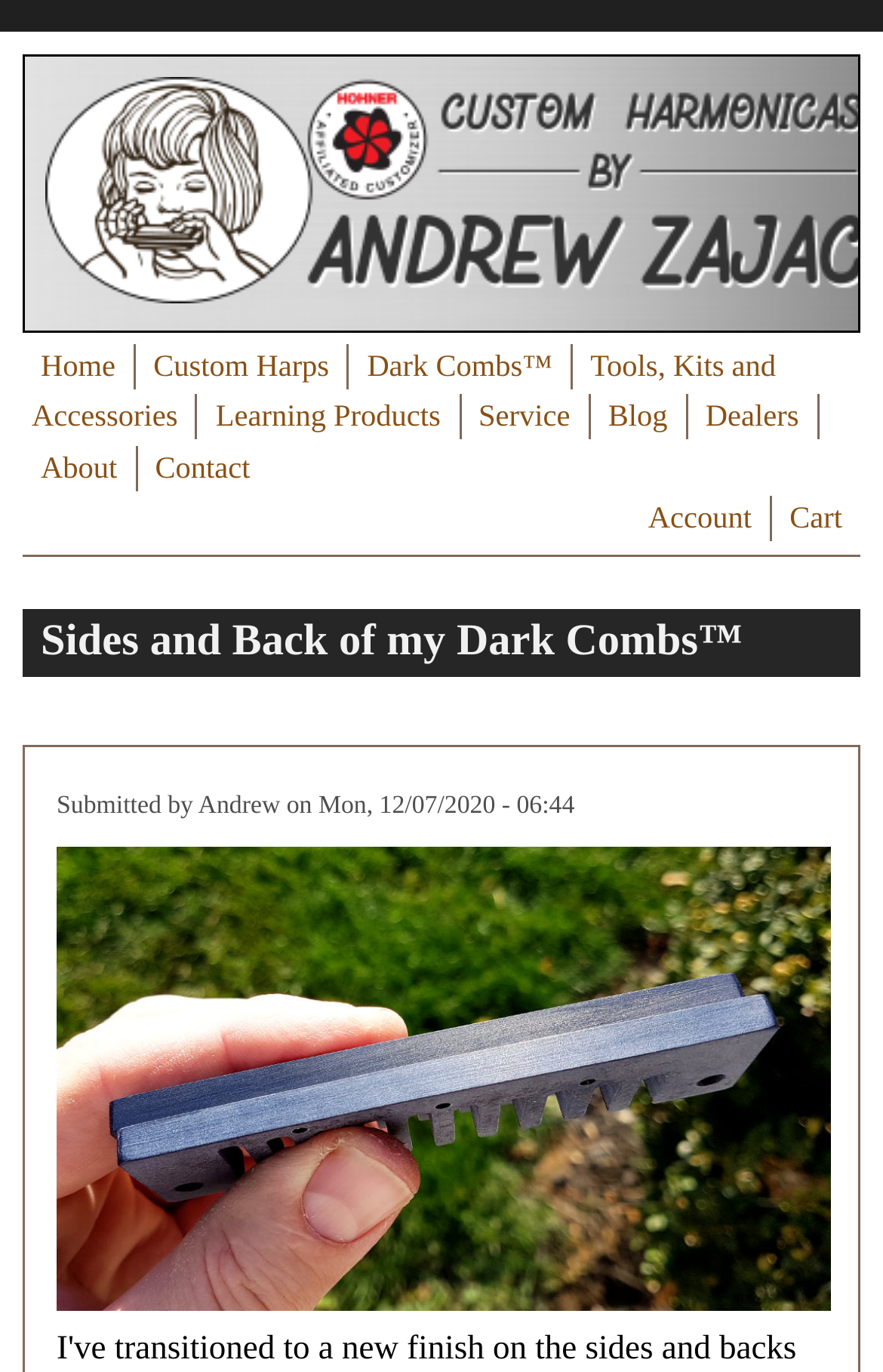How many main navigation links are there?
Based on the image, respond with a single word or phrase.

11